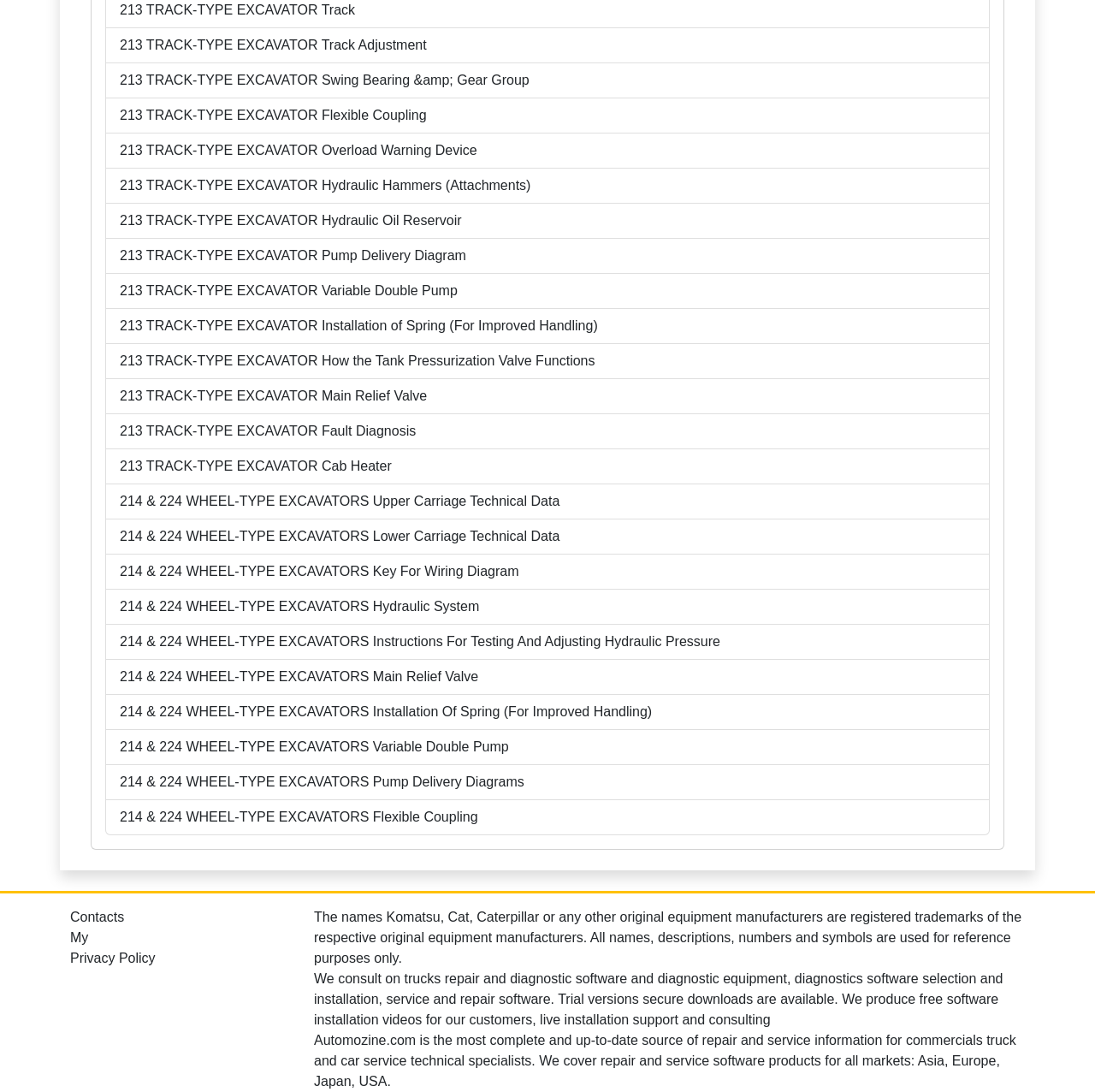Locate the bounding box coordinates of the element that needs to be clicked to carry out the instruction: "Click on the link for 214 & 224 WHEEL-TYPE EXCAVATORS Upper Carriage Technical Data". The coordinates should be given as four float numbers ranging from 0 to 1, i.e., [left, top, right, bottom].

[0.096, 0.444, 0.904, 0.476]